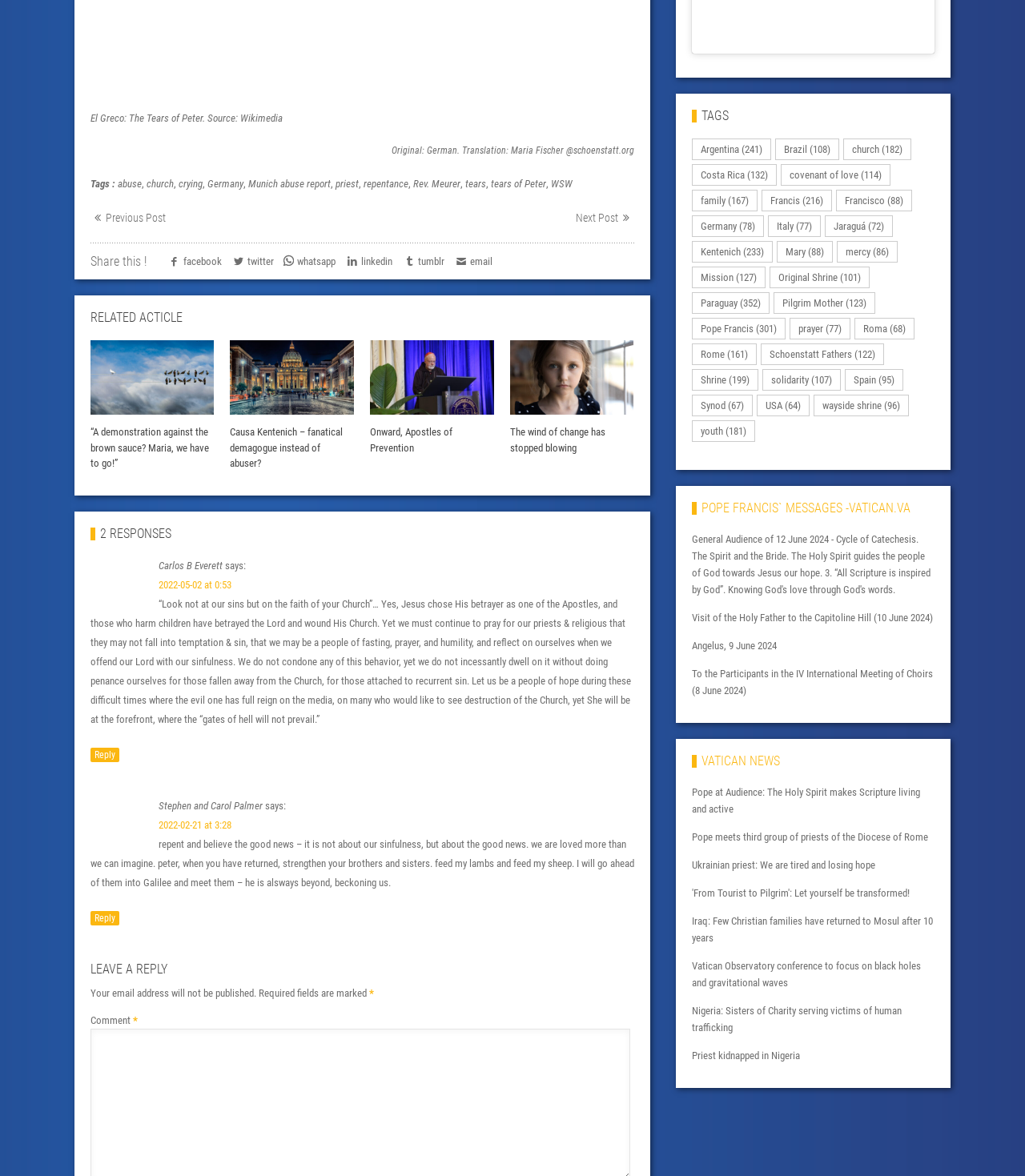Identify and provide the bounding box coordinates of the UI element described: "linkedin". The coordinates should be formatted as [left, top, right, bottom], with each number being a float between 0 and 1.

[0.337, 0.217, 0.383, 0.227]